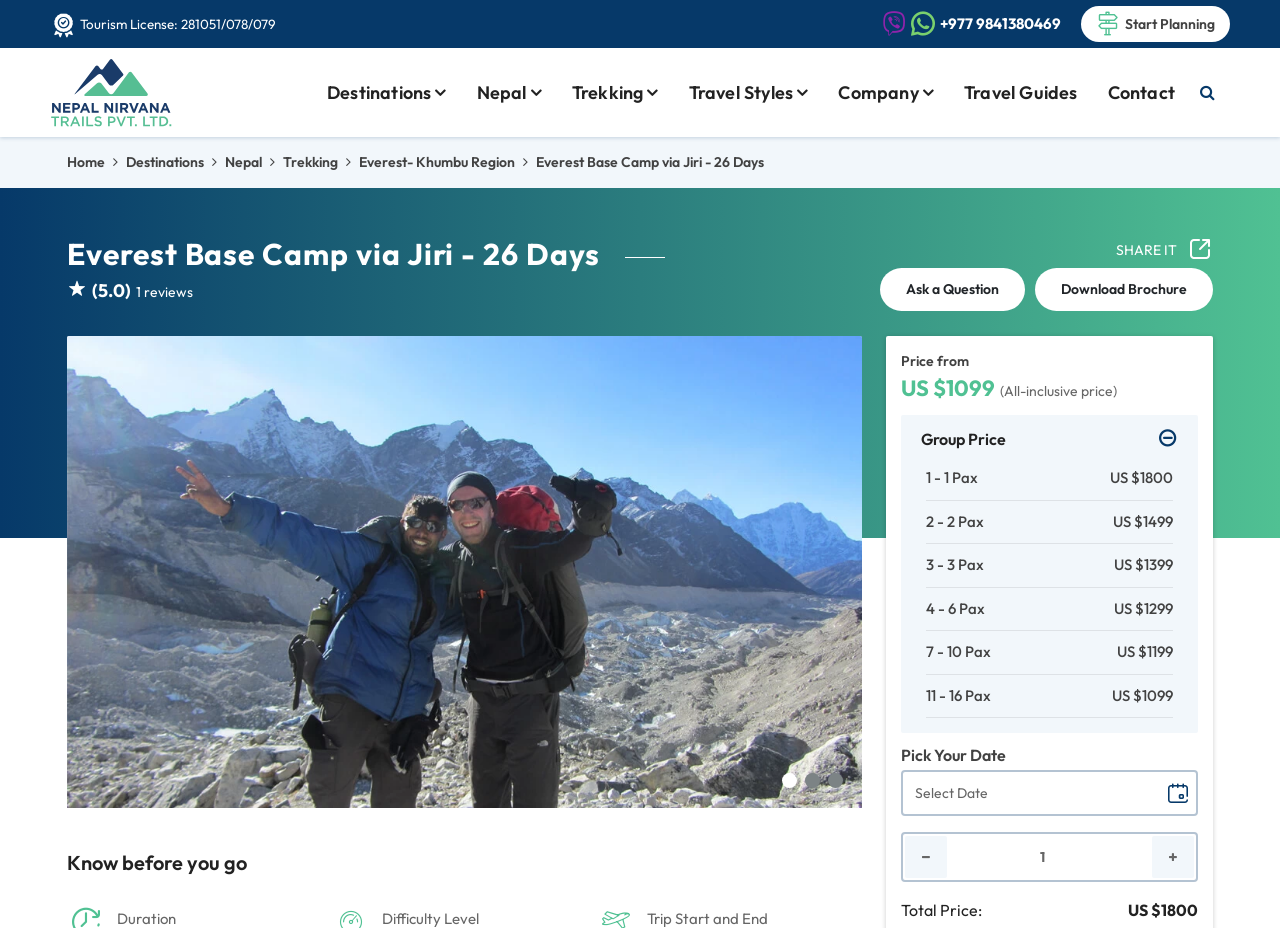What is the tourism license number of the trekking operator?
Deliver a detailed and extensive answer to the question.

I found the tourism license number of the trekking operator by looking at the top-right corner of the webpage, where the license number is displayed. The license number is '281051/078/079'.